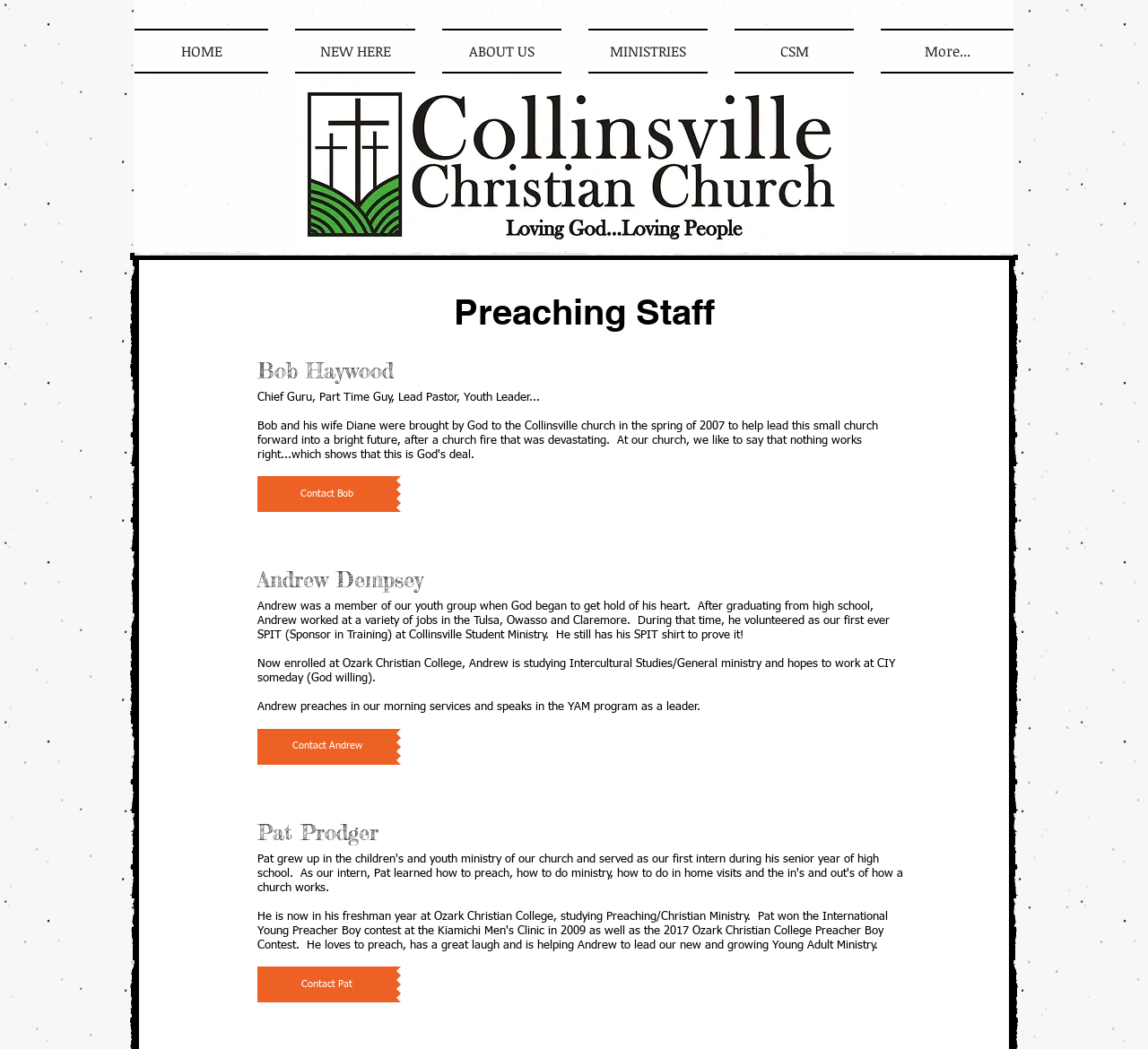Find the bounding box coordinates of the element to click in order to complete the given instruction: "Click CSM."

[0.628, 0.027, 0.755, 0.07]